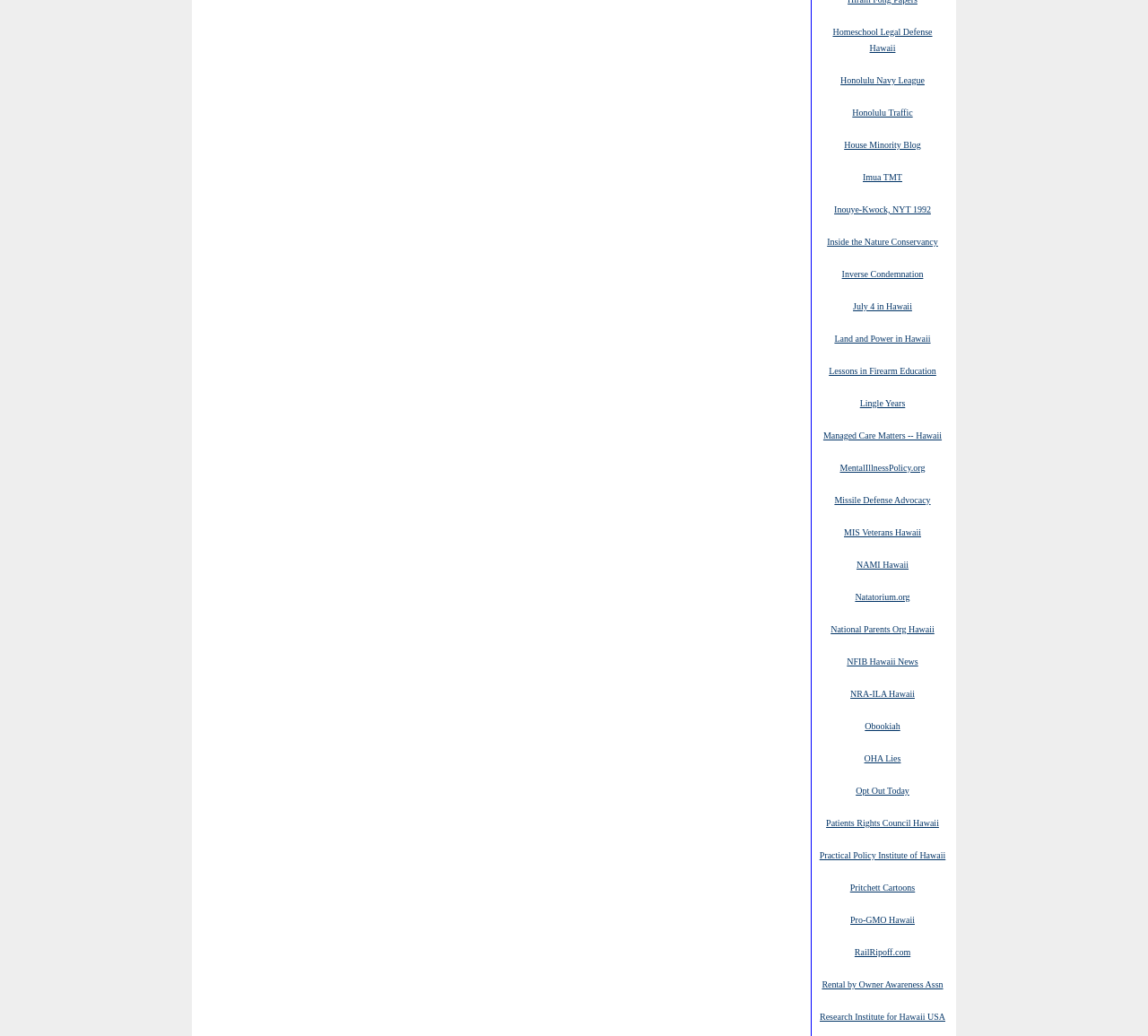Please specify the bounding box coordinates of the clickable region to carry out the following instruction: "Read about Inouye-Kwock, NYT 1992". The coordinates should be four float numbers between 0 and 1, in the format [left, top, right, bottom].

[0.727, 0.196, 0.811, 0.208]